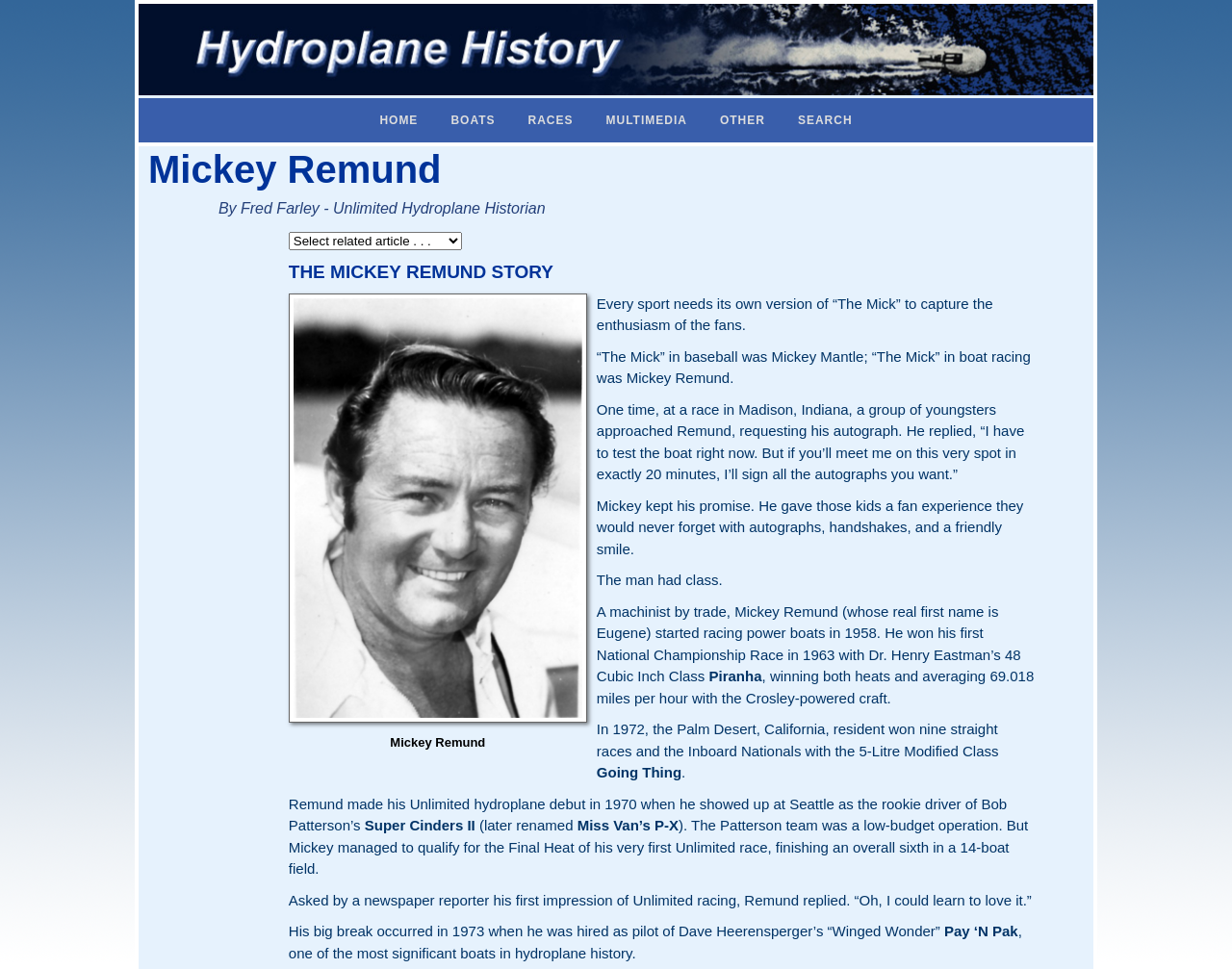Give a comprehensive overview of the webpage, including key elements.

The webpage is about Mickey Remund, a hydroplane racing legend. At the top of the page, there is an image with the title "Hydroplane History" and a navigation menu with links to "HOME", "BOATS", "RACES", "MULTIMEDIA", "OTHER", and "SEARCH". Below the navigation menu, there is a heading "Mickey Remund" followed by a subheading "By Fred Farley - Unlimited Hydroplane Historian".

The main content of the page is divided into two columns. On the left side, there is a large image of Mickey Remund with a caption, and below it, there is a combobox. On the right side, there is a heading "THE MICKEY REMUND STORY" followed by a series of paragraphs telling the story of Mickey Remund's life and career in hydroplane racing.

The story begins with a description of Mickey Remund as a charismatic figure who was loved by fans, and then goes on to describe his early days in racing, his first National Championship win in 1963, and his subsequent successes in the sport. The text is interspersed with images and captions, including a photo of Remund with the caption "Mickey Remund".

The story continues with Remund's debut in Unlimited hydroplane racing in 1970, his big break in 1973 when he was hired as pilot of the "Winged Wonder" Pay ‘N Pak, and his subsequent achievements in the sport. Throughout the text, there are quotes from Remund himself, as well as descriptions of his personality and character.

Overall, the webpage is a tribute to Mickey Remund's life and career, with a focus on his achievements and personality.